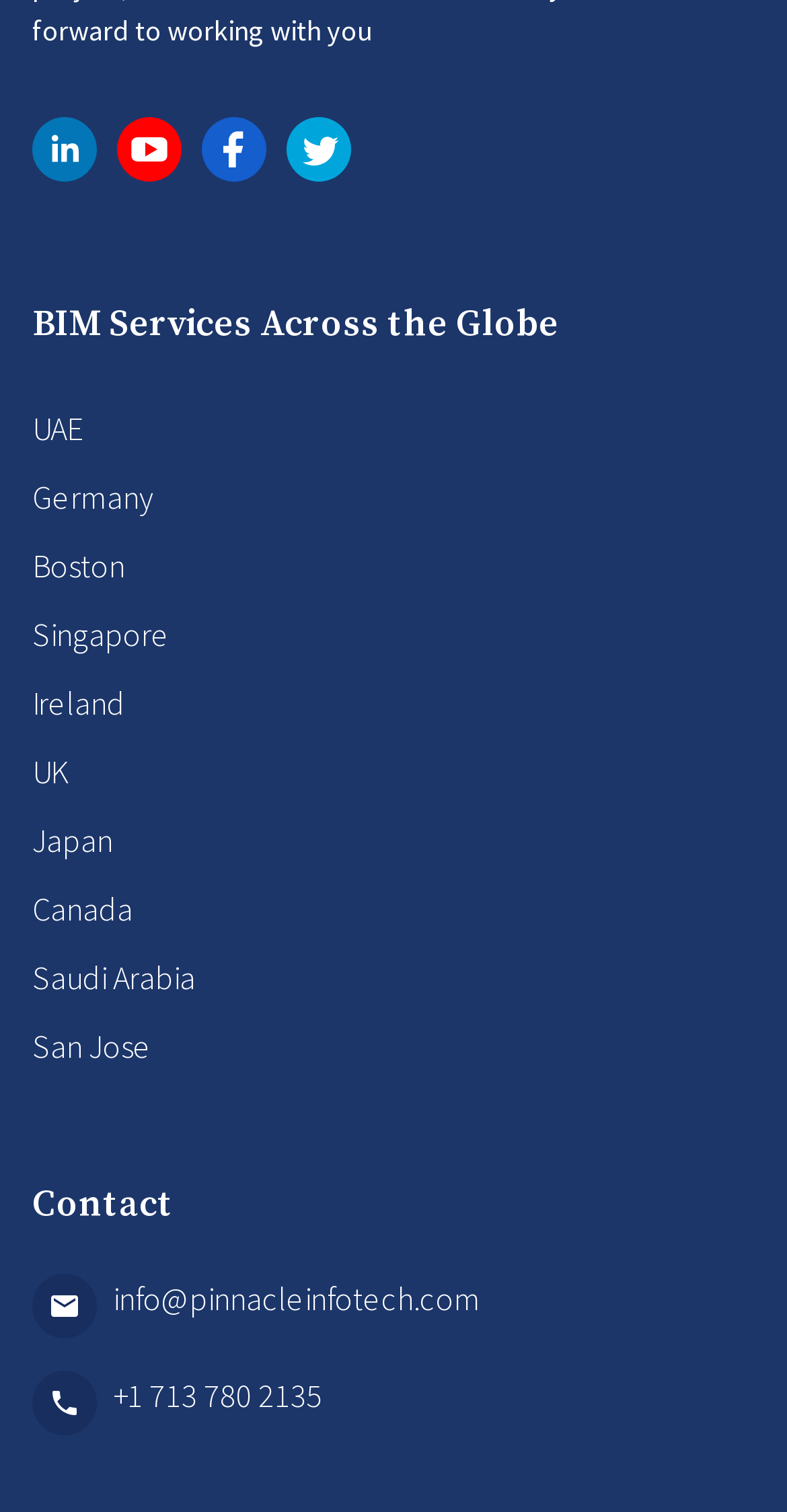Could you please study the image and provide a detailed answer to the question:
How many countries are listed under 'BIM Services Across the Globe'?

I counted the number of links under the 'BIM Services Across the Globe' heading. There are 11 links, each corresponding to a different country or region.